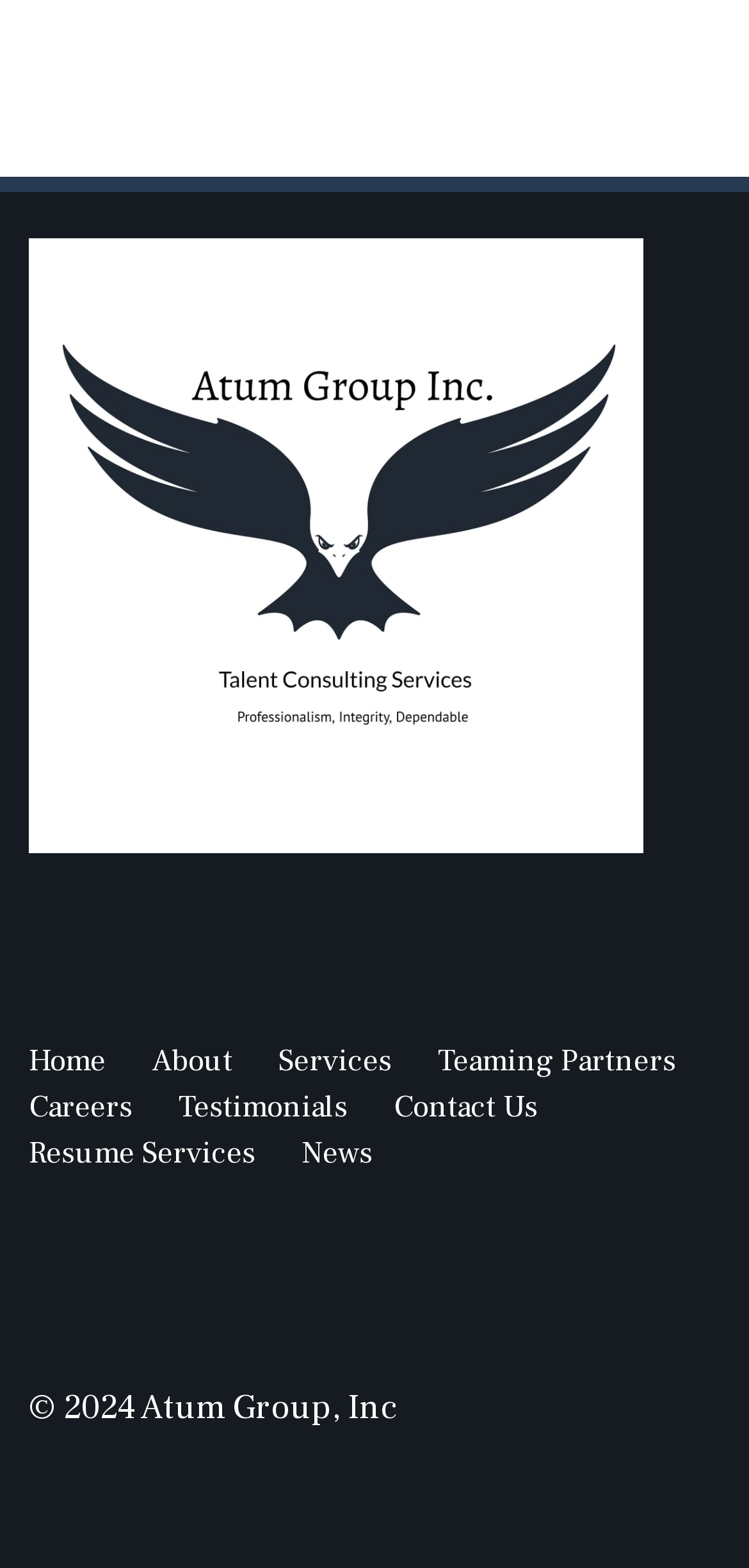Please give a succinct answer using a single word or phrase:
What is the link text above 'About'?

Home